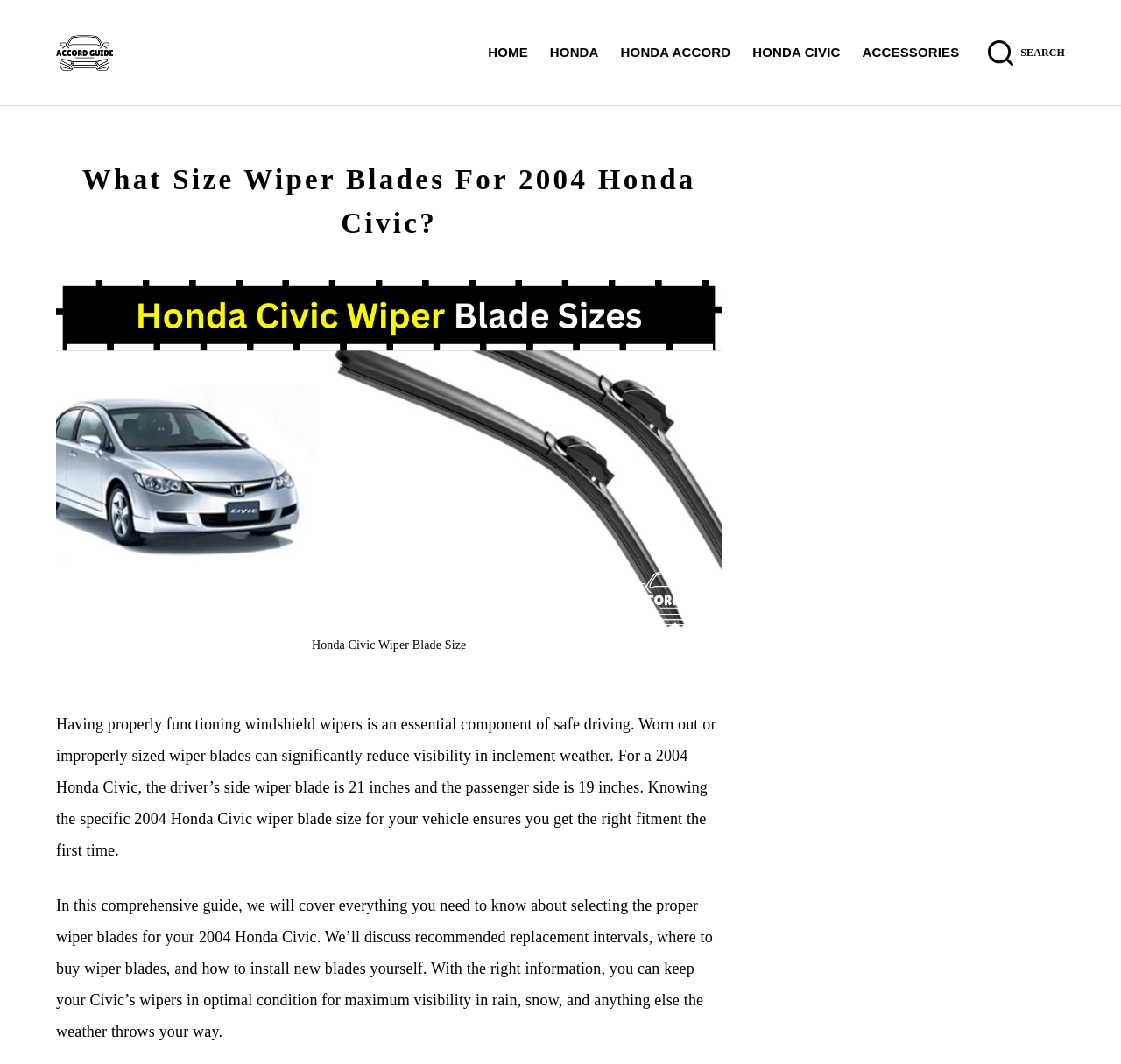Please give a succinct answer to the question in one word or phrase:
What is the purpose of having properly functioning windshield wipers?

Safe driving